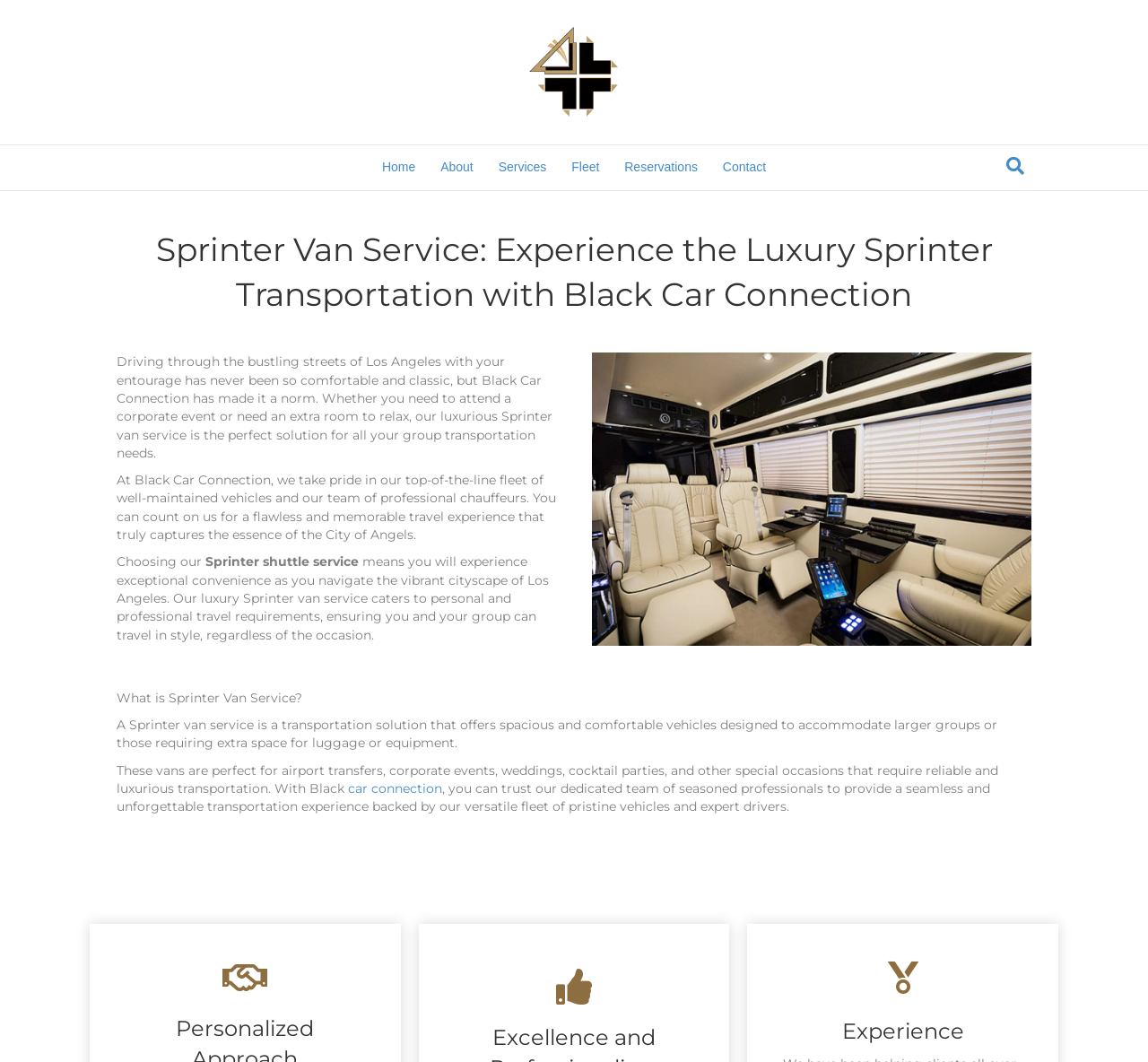Indicate the bounding box coordinates of the element that must be clicked to execute the instruction: "Learn more about Black Car Connection". The coordinates should be given as four float numbers between 0 and 1, i.e., [left, top, right, bottom].

[0.461, 0.059, 0.539, 0.074]